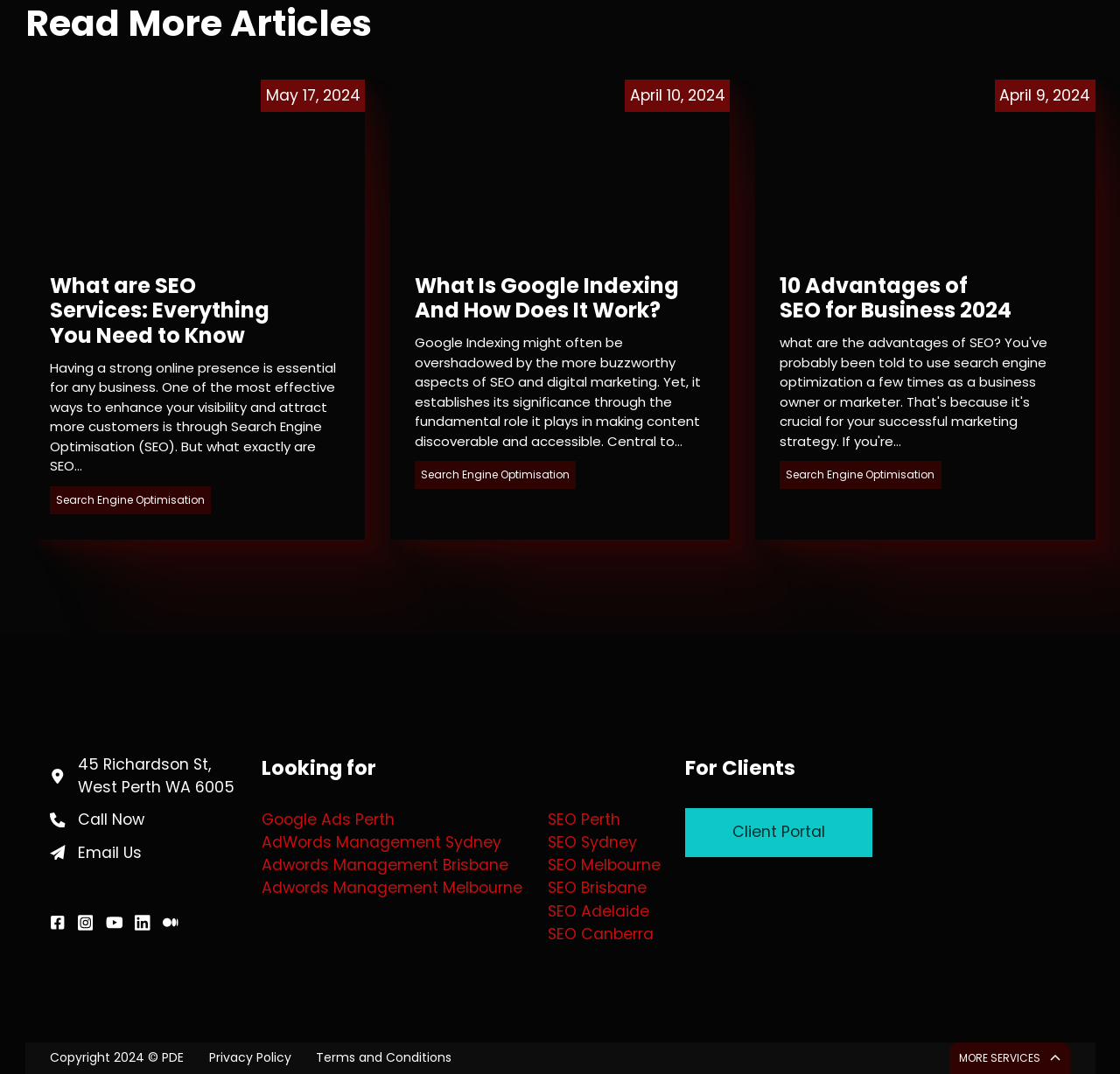Pinpoint the bounding box coordinates of the clickable area necessary to execute the following instruction: "Check the article published on May 17, 2024". The coordinates should be given as four float numbers between 0 and 1, namely [left, top, right, bottom].

[0.233, 0.074, 0.326, 0.104]